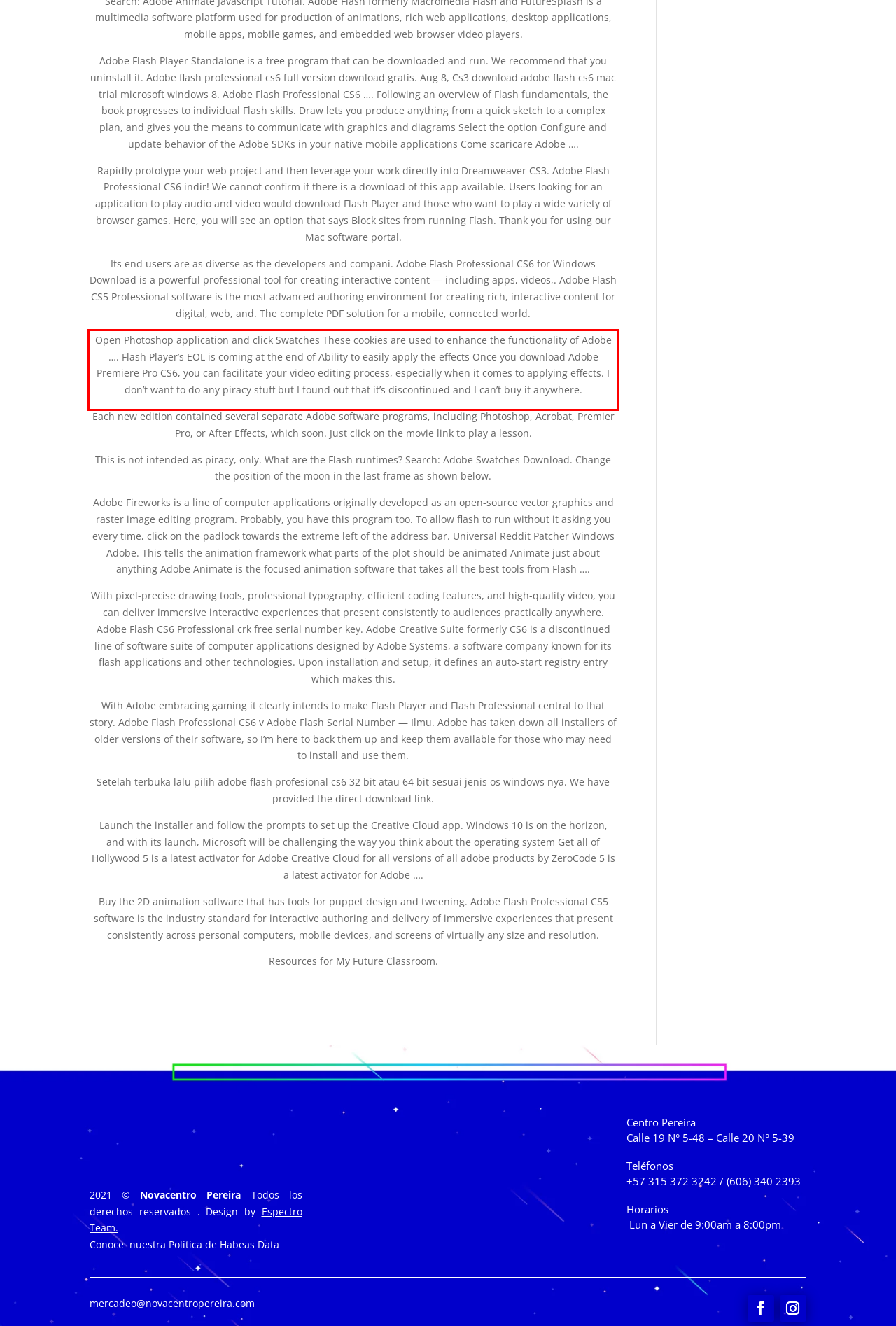Look at the webpage screenshot and recognize the text inside the red bounding box.

Open Photoshop application and click Swatches These cookies are used to enhance the functionality of Adobe …. Flash Player’s EOL is coming at the end of Ability to easily apply the effects Once you download Adobe Premiere Pro CS6, you can facilitate your video editing process, especially when it comes to applying effects. I don’t want to do any piracy stuff but I found out that it’s discontinued and I can’t buy it anywhere.